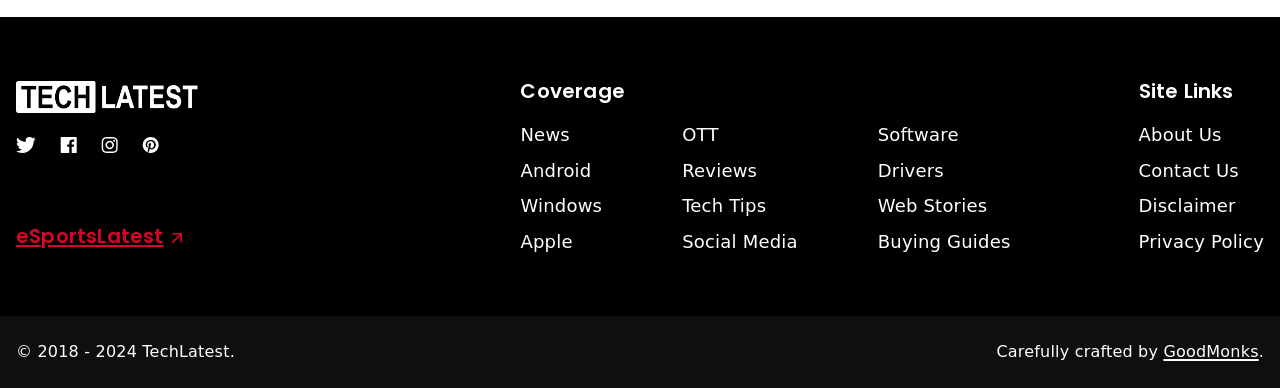Locate the bounding box coordinates for the element described below: "News". The coordinates must be four float values between 0 and 1, formatted as [left, top, right, bottom].

[0.407, 0.322, 0.445, 0.373]